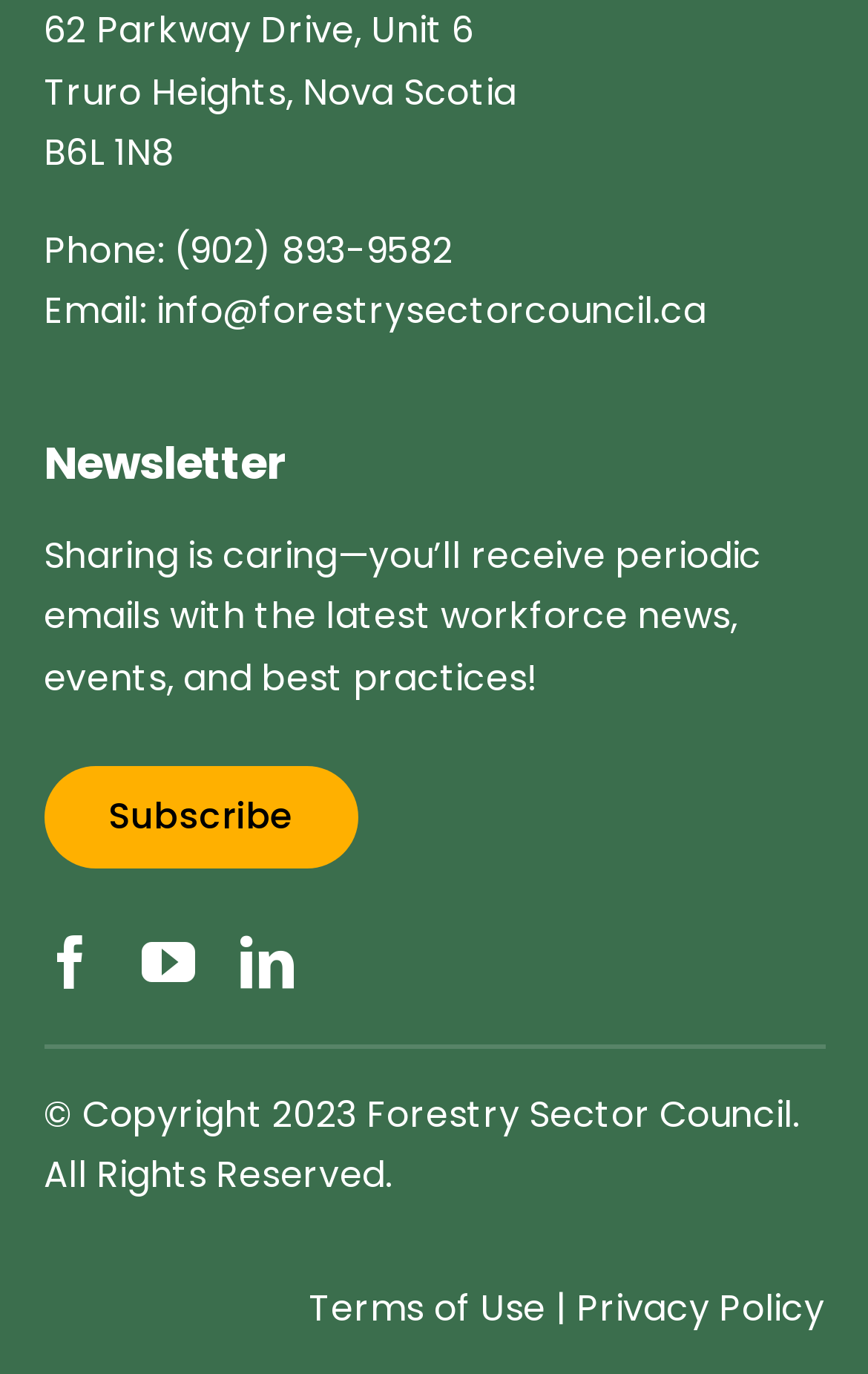Please answer the following question using a single word or phrase: 
What is the purpose of the newsletter?

Sharing workforce news, events, and best practices